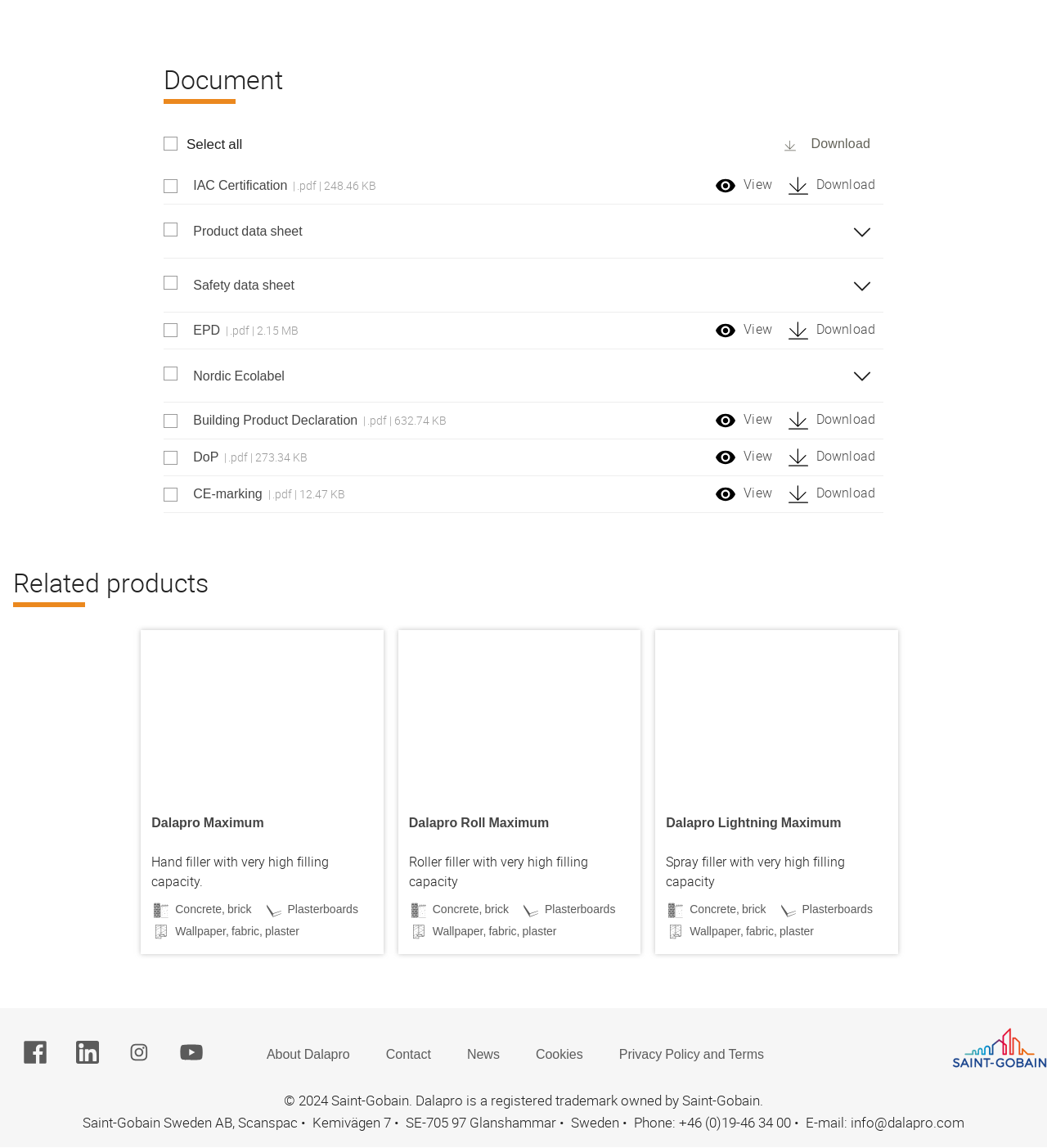Locate the bounding box coordinates of the clickable region to complete the following instruction: "Download Product data sheet."

[0.745, 0.187, 0.844, 0.199]